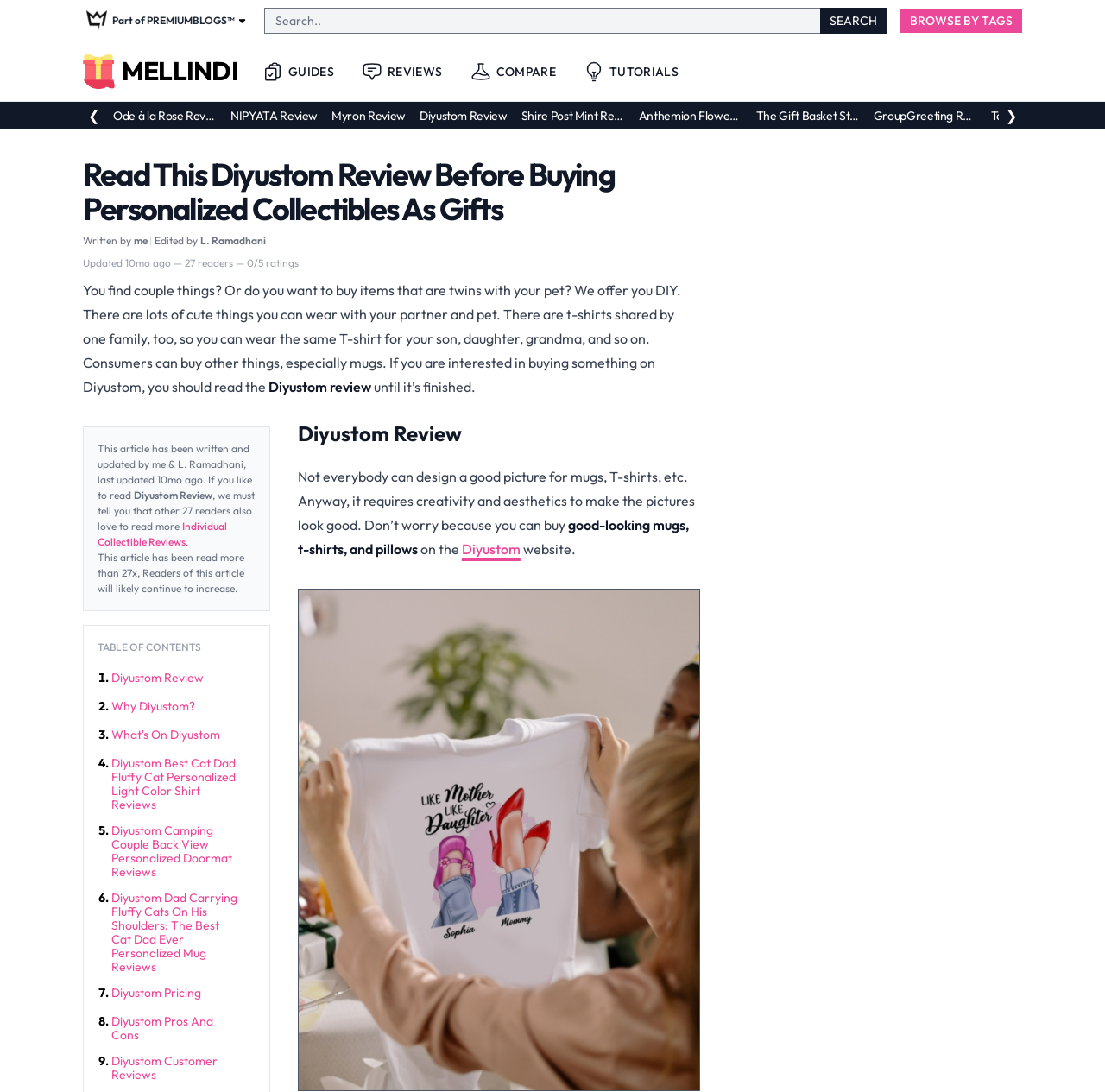Could you determine the bounding box coordinates of the clickable element to complete the instruction: "View the 'Diyustom Review' article"? Provide the coordinates as four float numbers between 0 and 1, i.e., [left, top, right, bottom].

[0.121, 0.447, 0.192, 0.459]